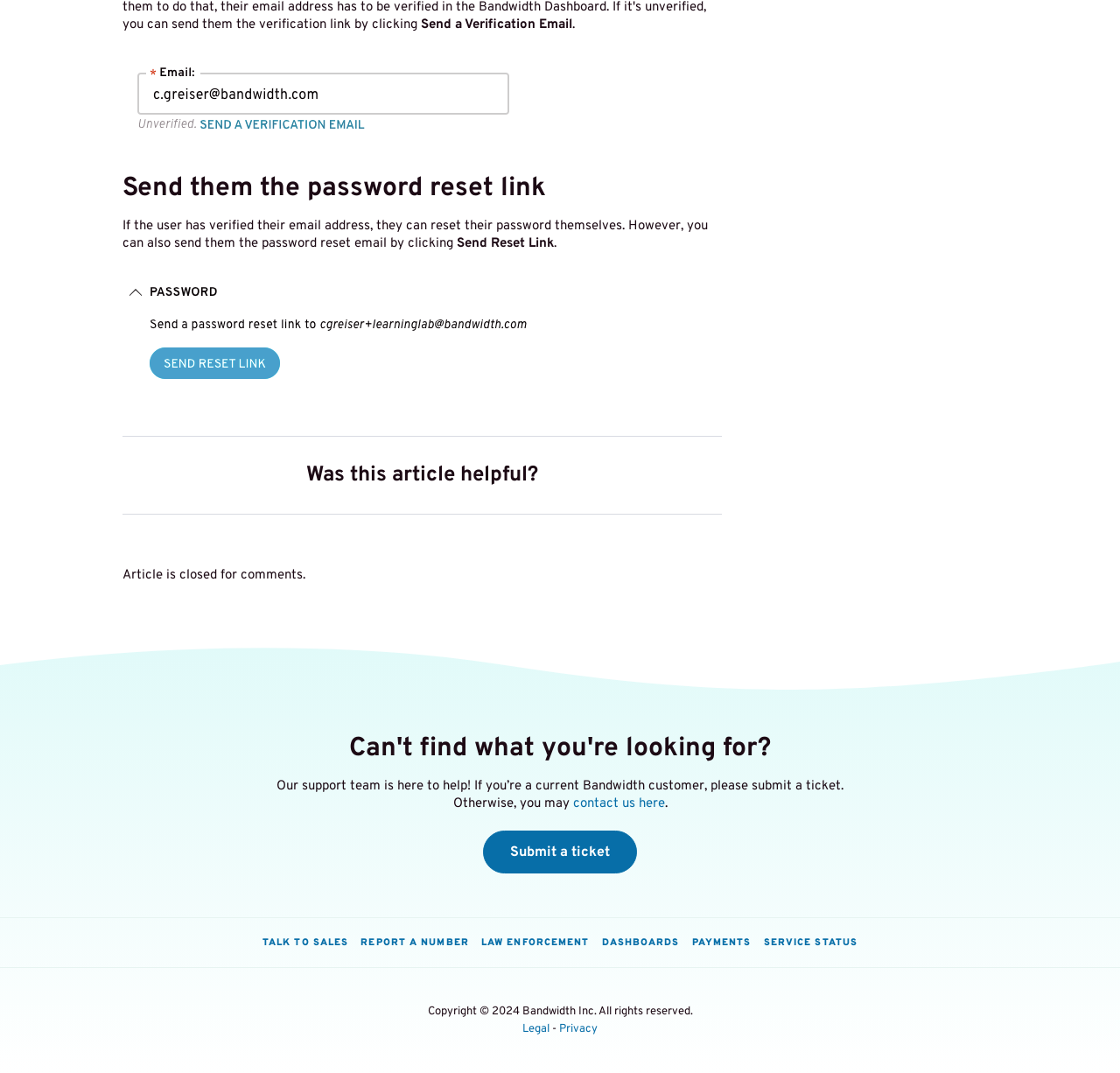Identify the bounding box coordinates of the area you need to click to perform the following instruction: "Talk to sales".

[0.234, 0.873, 0.311, 0.885]